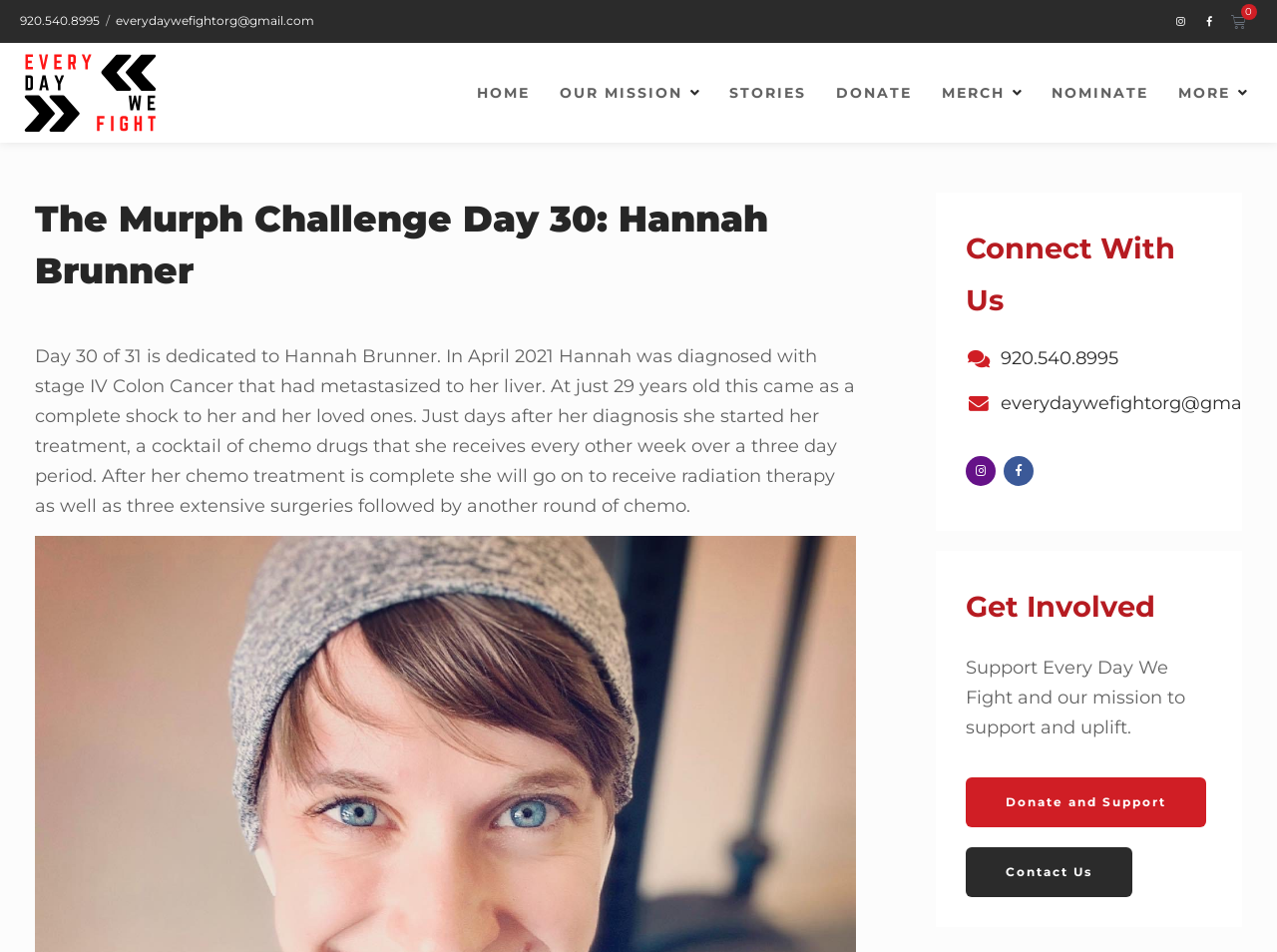How old was Hannah when diagnosed?
Kindly offer a detailed explanation using the data available in the image.

According to the webpage, Hannah was diagnosed with stage IV Colon Cancer at just 29 years old, which came as a complete shock to her and her loved ones.